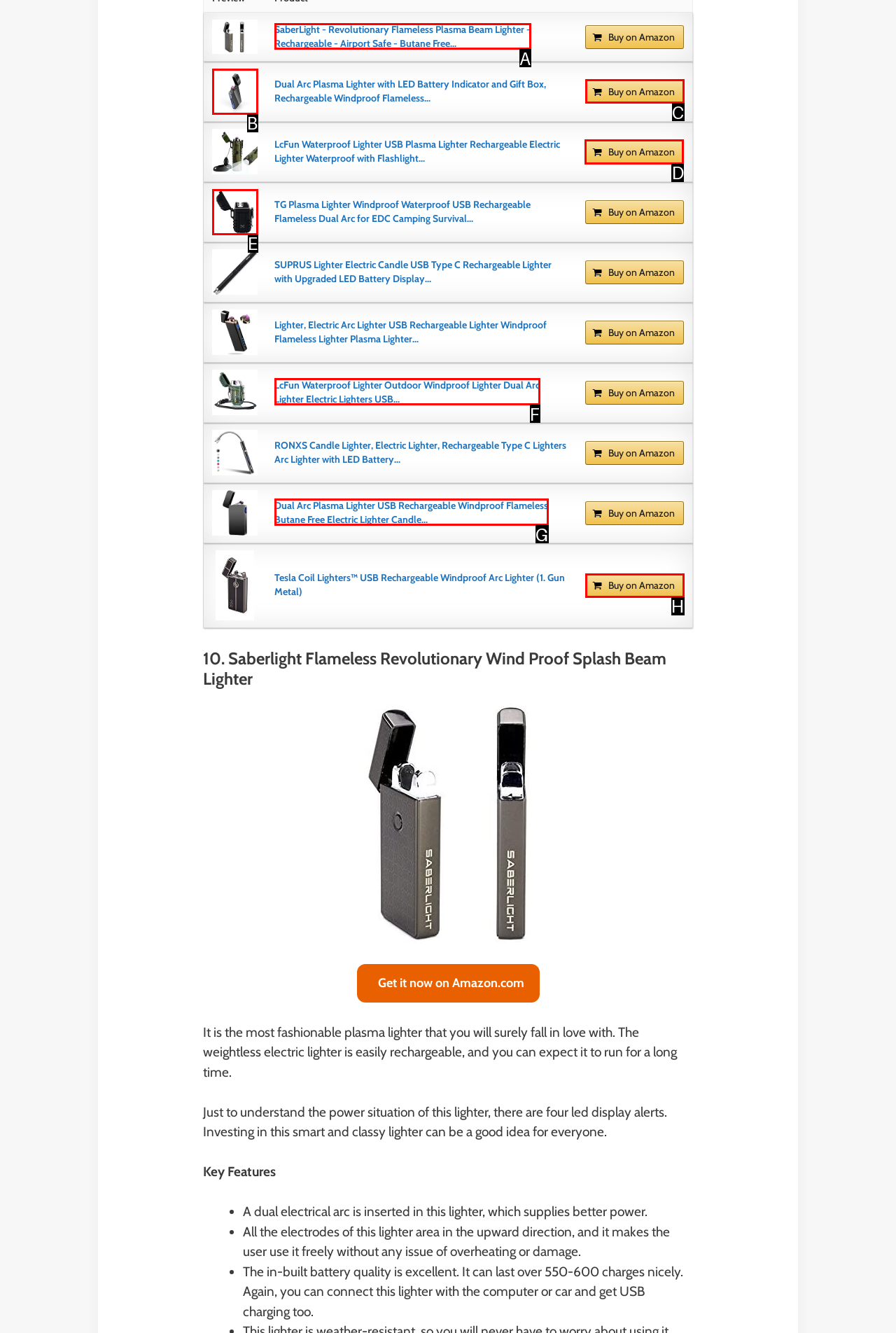Determine which HTML element should be clicked for this task: Buy LcFun Waterproof Lighter on Amazon
Provide the option's letter from the available choices.

D